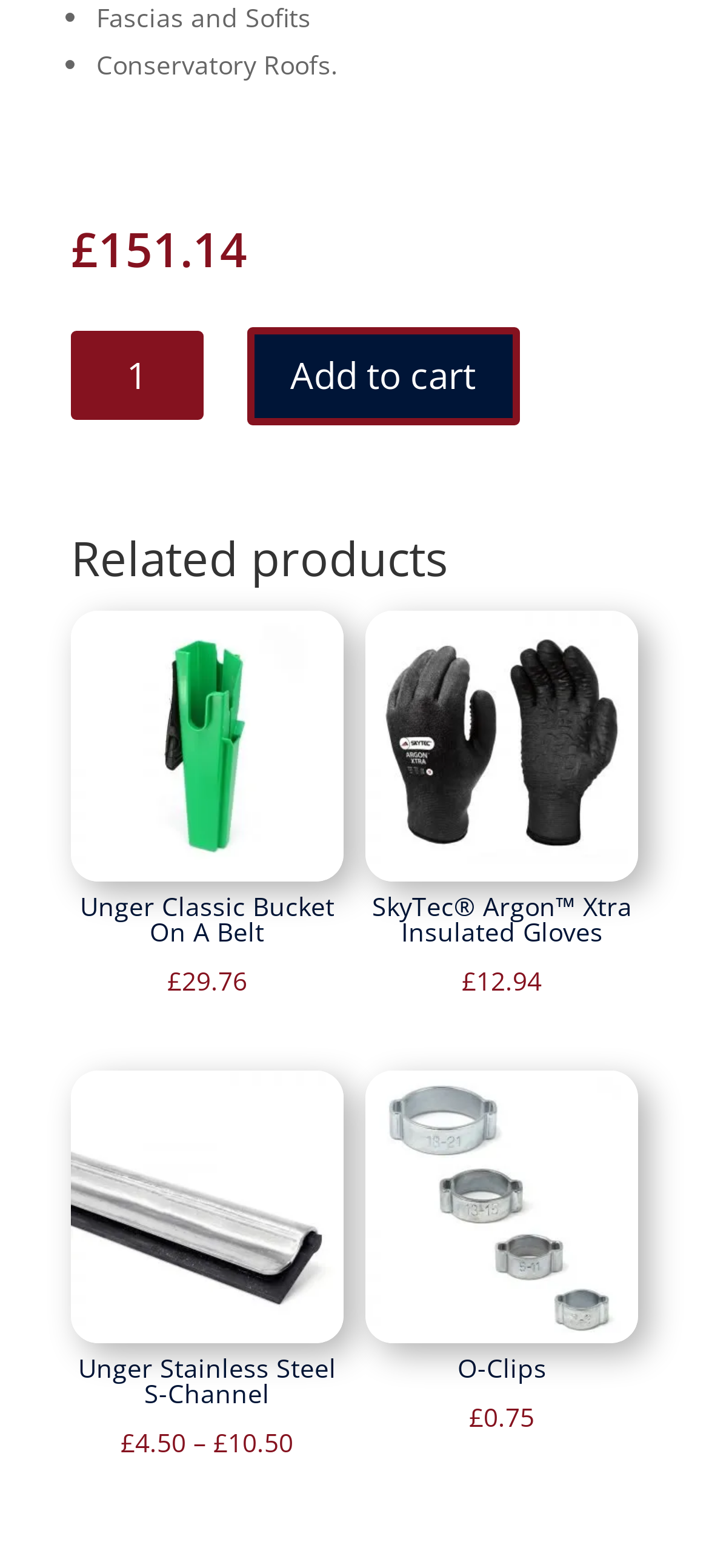Identify the bounding box of the UI component described as: "Add to cart".

[0.348, 0.208, 0.732, 0.271]